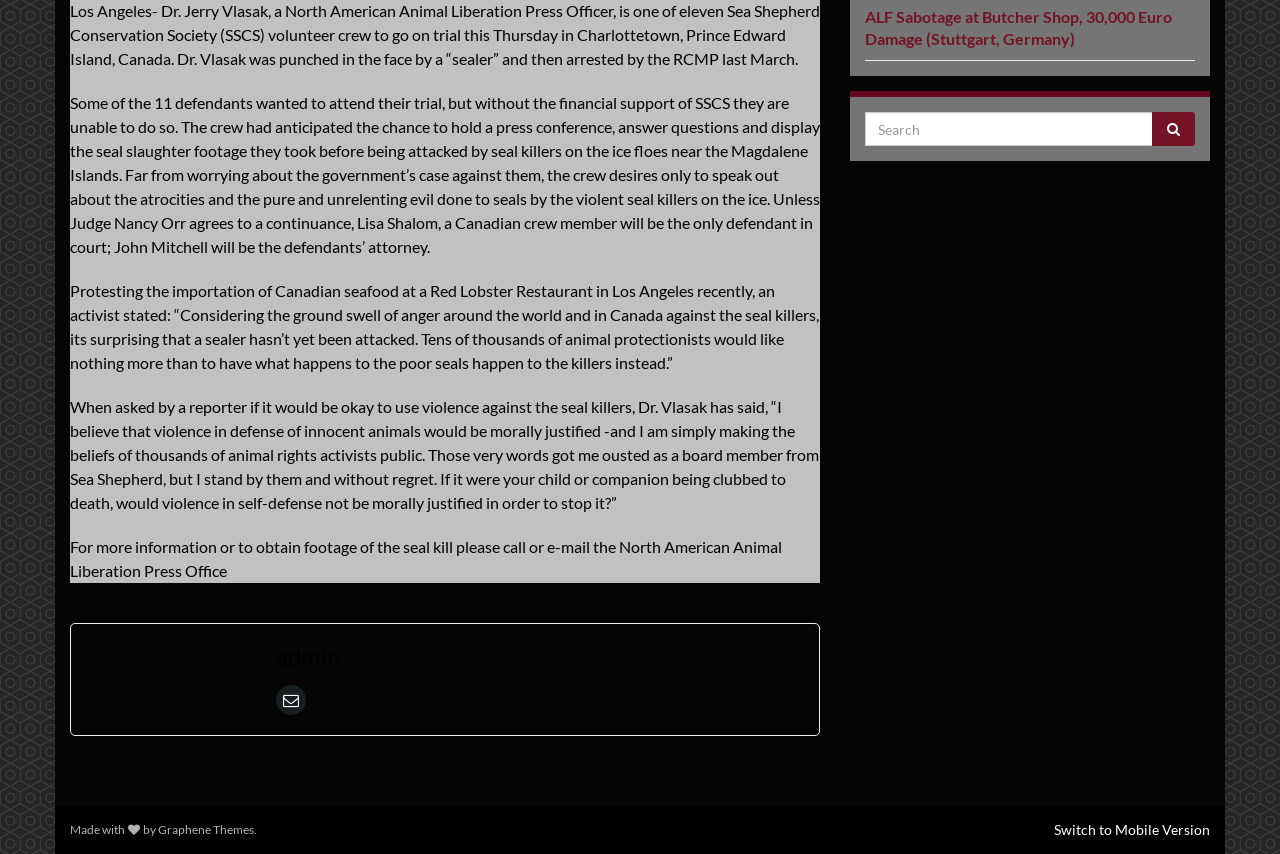Find the bounding box of the web element that fits this description: "Graphene Themes".

[0.124, 0.963, 0.199, 0.981]